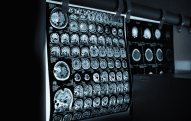Give a detailed explanation of what is happening in the image.

The image depicts a series of medical scans displayed on a light board, highlighting various brain structures and abnormalities. The clarity of the scans emphasizes the intricate details of the brain's anatomy, showcasing the importance of imaging in diagnosing neurological conditions. This visual representation aligns with discussions on advancements in medical technologies and their role in understanding hereditary disorders, as referenced in recent studies regarding the APOE4 gene linked to Alzheimer's disease. The combination of modern imaging techniques and ongoing research underscores the critical intersection of healthcare, genetics, and mental wellness in contemporary medical discourse.